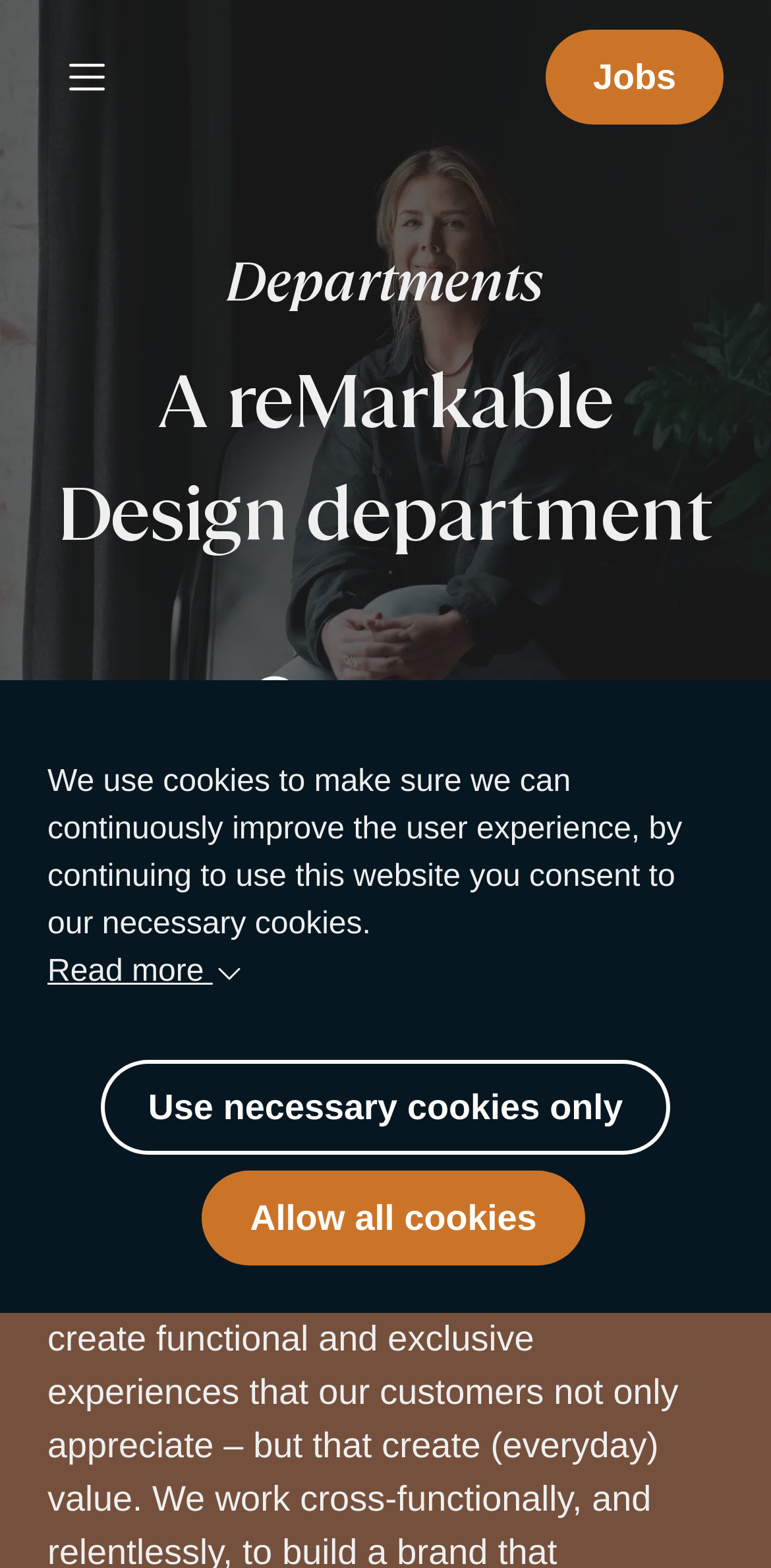Refer to the screenshot and give an in-depth answer to this question: What is the purpose of the Design department?

According to the webpage, the Design department's mission is to create functional and exclusive experiences that customers not only appreciate but also create everyday value.